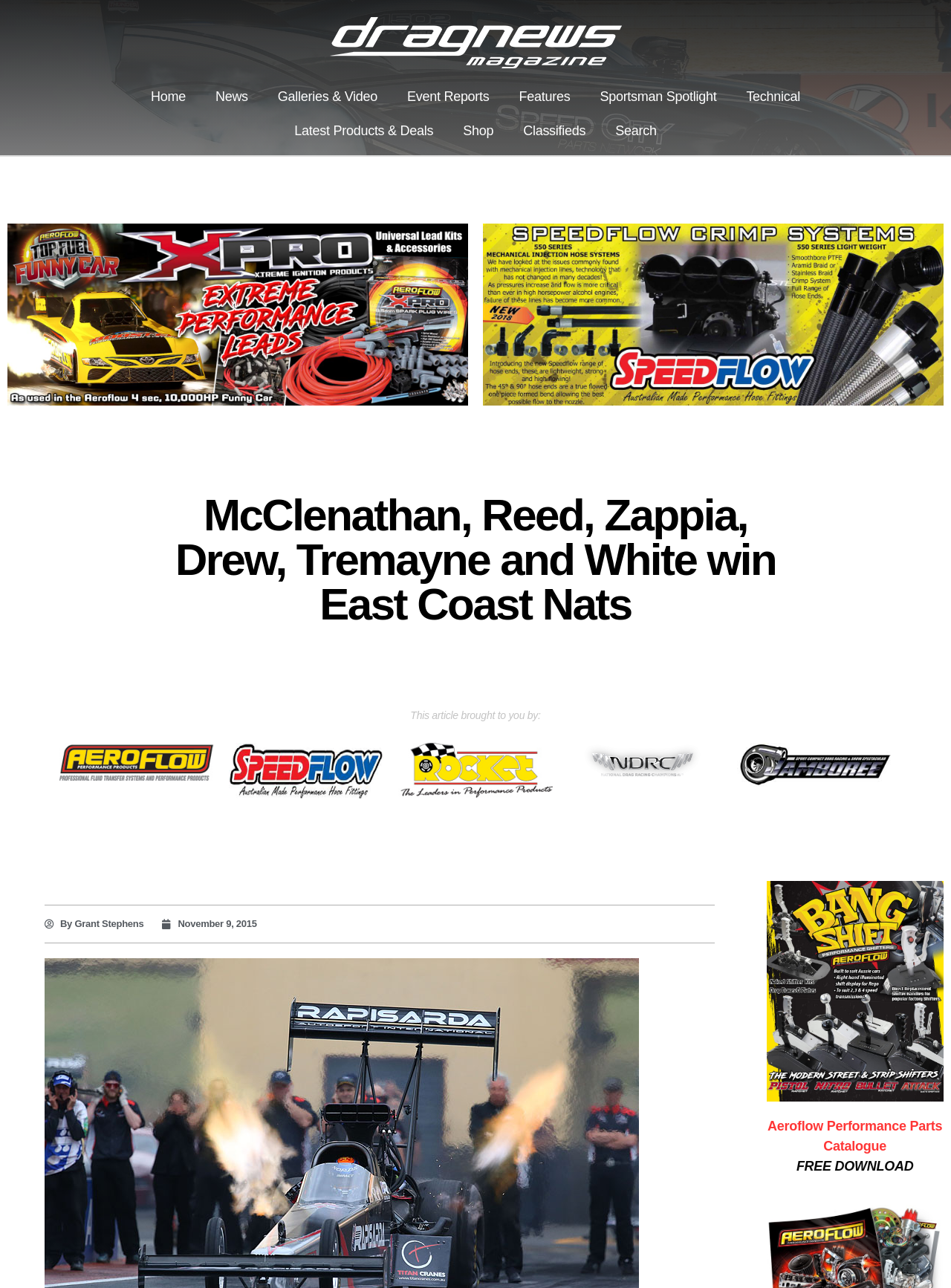Please indicate the bounding box coordinates of the element's region to be clicked to achieve the instruction: "search for something". Provide the coordinates as four float numbers between 0 and 1, i.e., [left, top, right, bottom].

[0.631, 0.088, 0.706, 0.115]